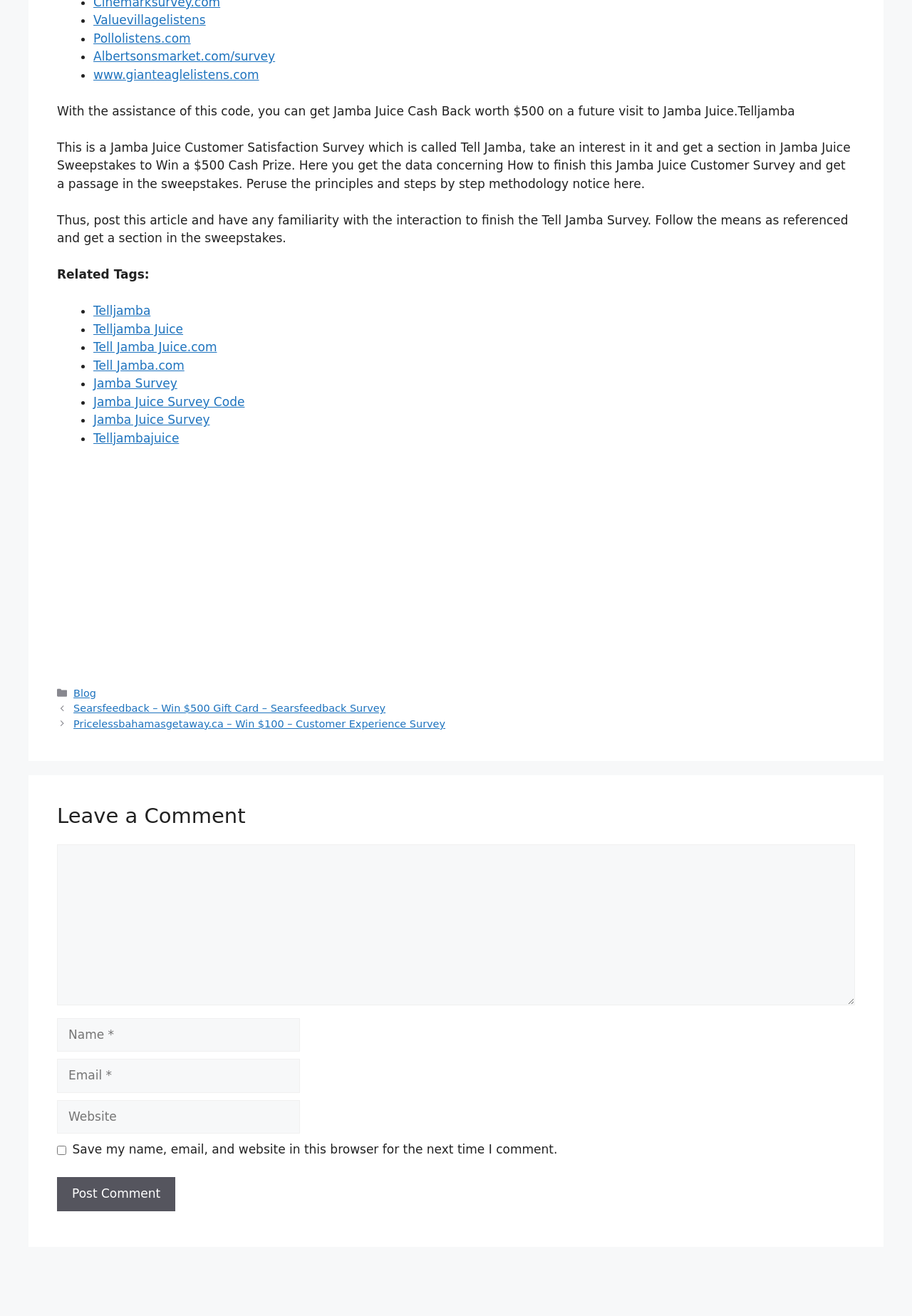Please find the bounding box for the UI element described by: "parent_node: Comment name="url" placeholder="Website"".

[0.062, 0.836, 0.329, 0.862]